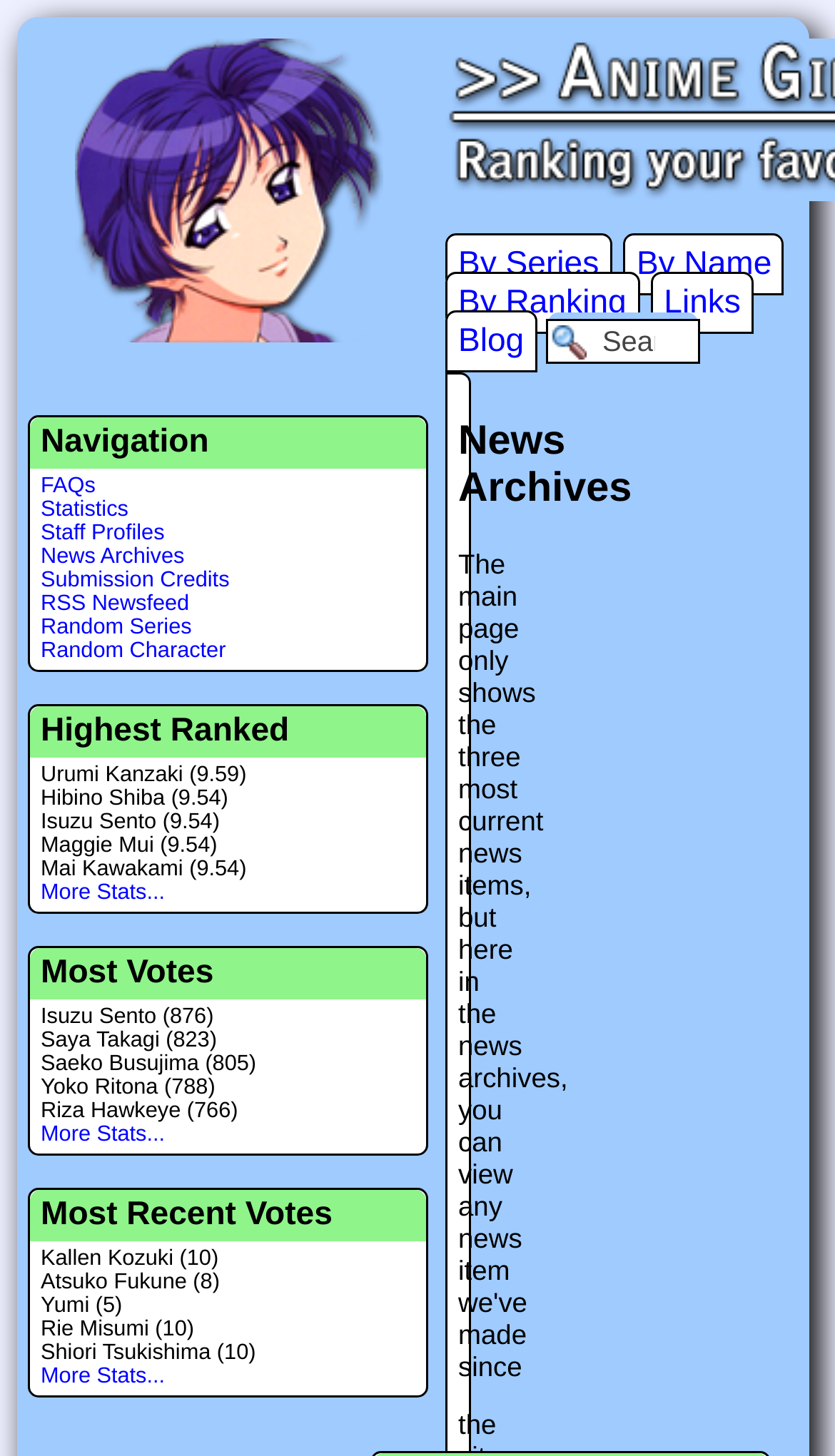Locate the bounding box coordinates of the element I should click to achieve the following instruction: "View anime girls by series".

[0.549, 0.169, 0.717, 0.194]